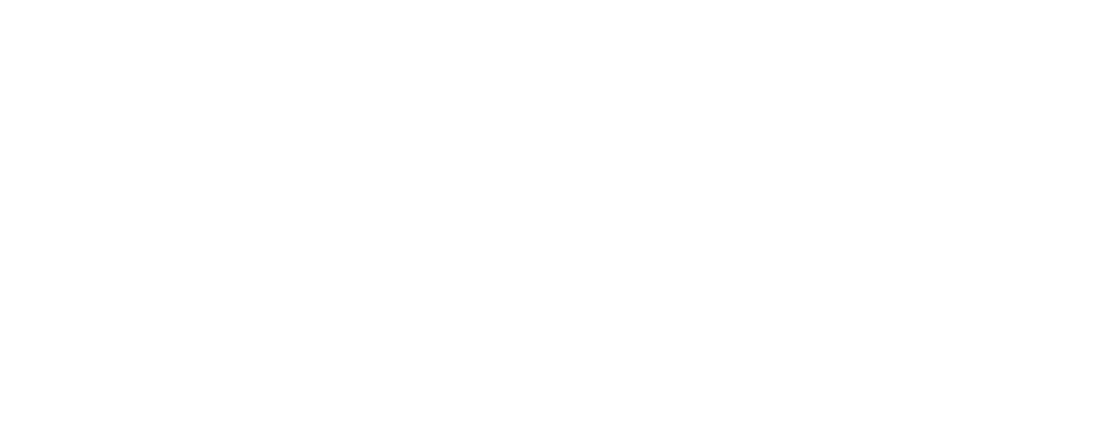Create a detailed narrative that captures the essence of the image.

The image appears to be a logo or branding graphic associated with the "Pingdi Low Carbon Renovation" project promoted by MUDI. This initiative aims to transform and renovate structures in Pingdi, Shenzhen, focusing on low carbon development and sustainable practices. The visual identity likely reflects the project's commitment to innovation and ecological considerations in urban development, corresponding to broader goals of enhancing energy efficiency and modernizing work and living environments in the region.